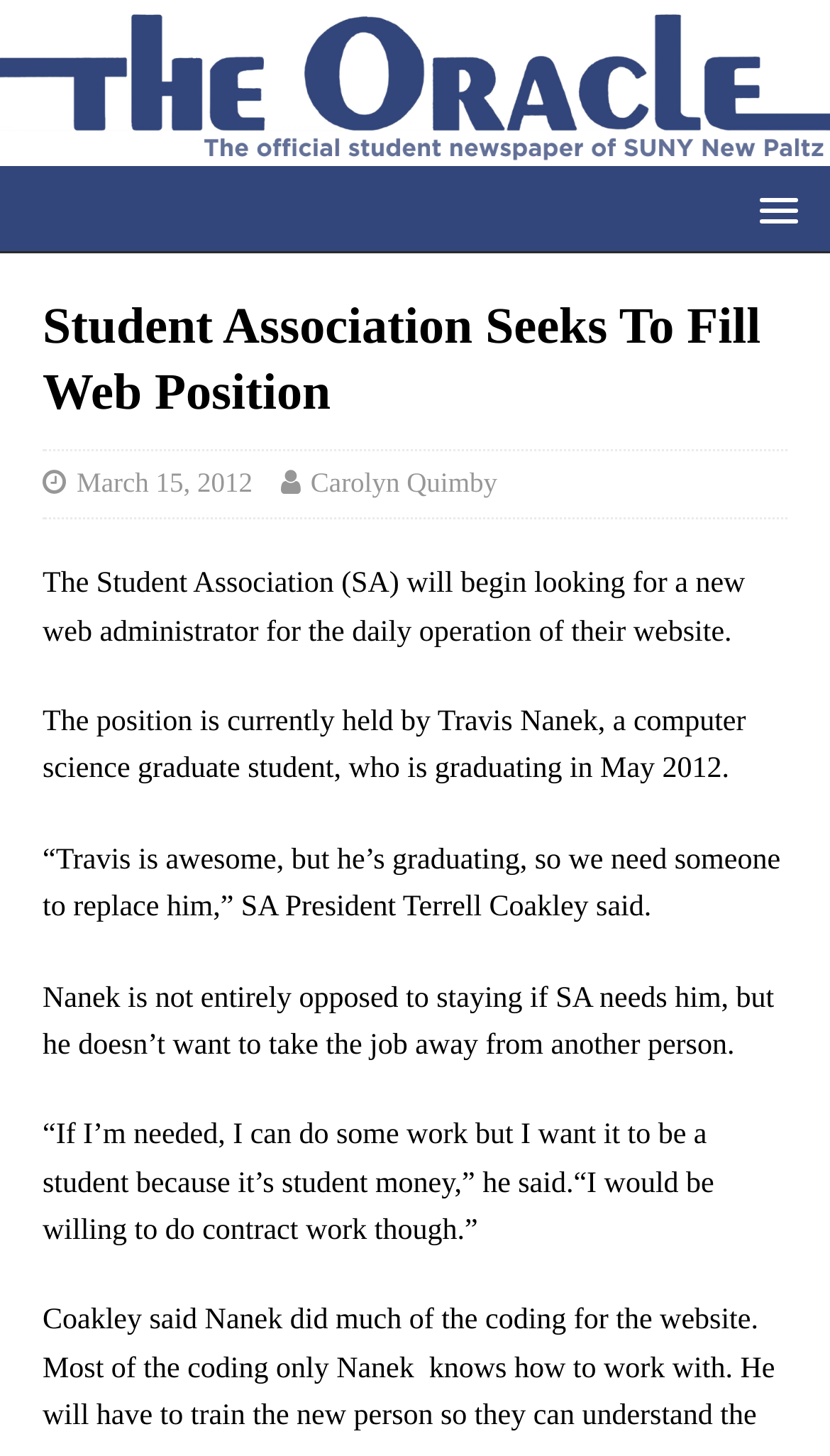Who is the current web administrator?
Look at the image and respond to the question as thoroughly as possible.

According to the webpage, the current web administrator is Travis Nanek, a computer science graduate student, who is graduating in May 2012.